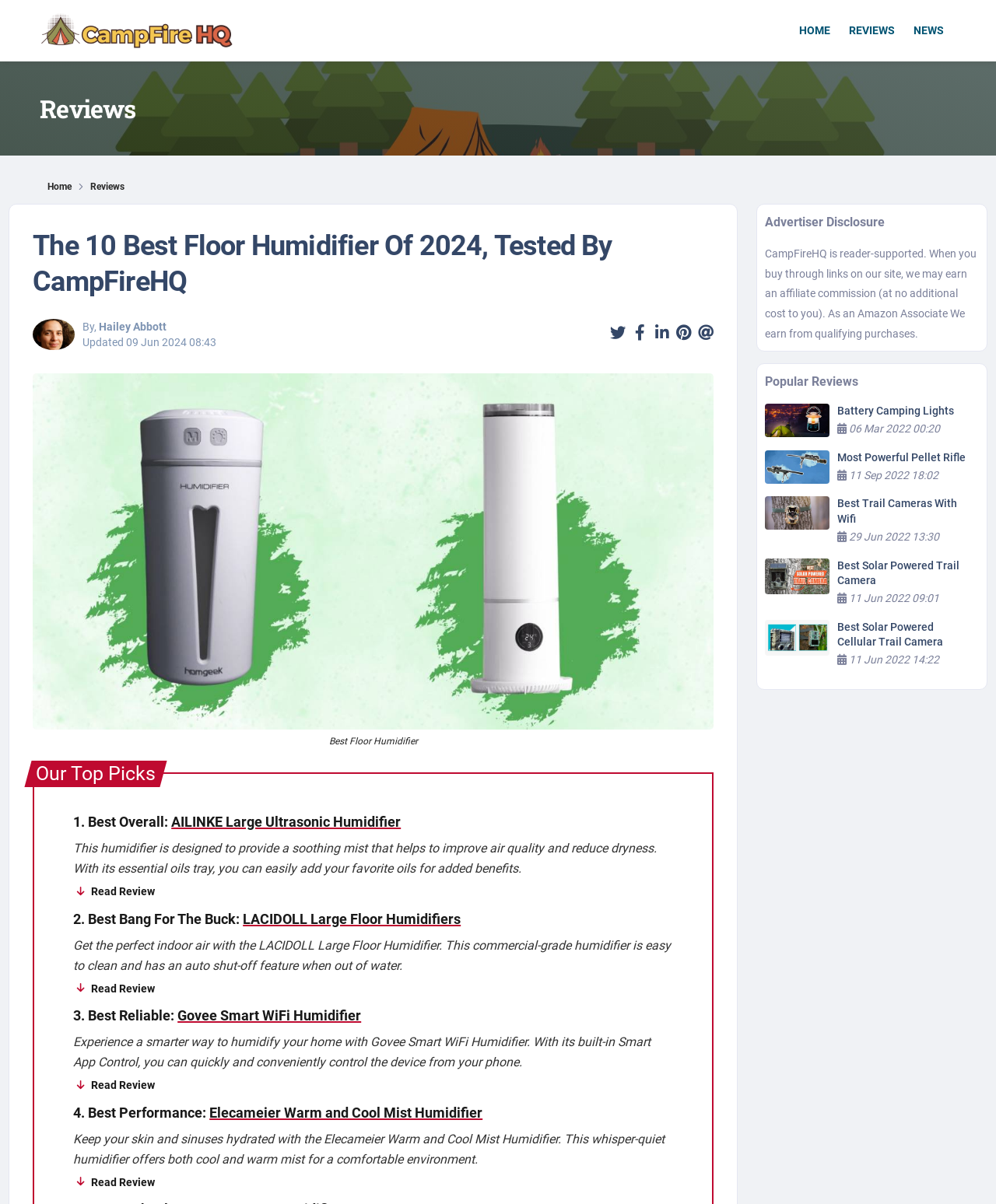What is the name of the website?
Based on the image, answer the question with a single word or brief phrase.

CampFireHQ